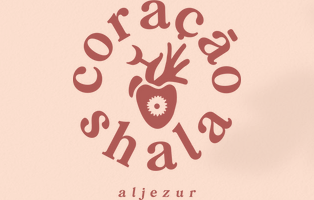What is the dominant color palette of the logo?
Based on the visual details in the image, please answer the question thoroughly.

The caption describes the color palette of the logo as warm and earthy, which adds to the inviting and calming aesthetic of the wellness center. This suggests that the dominant colors used in the logo are warm and earthy tones.